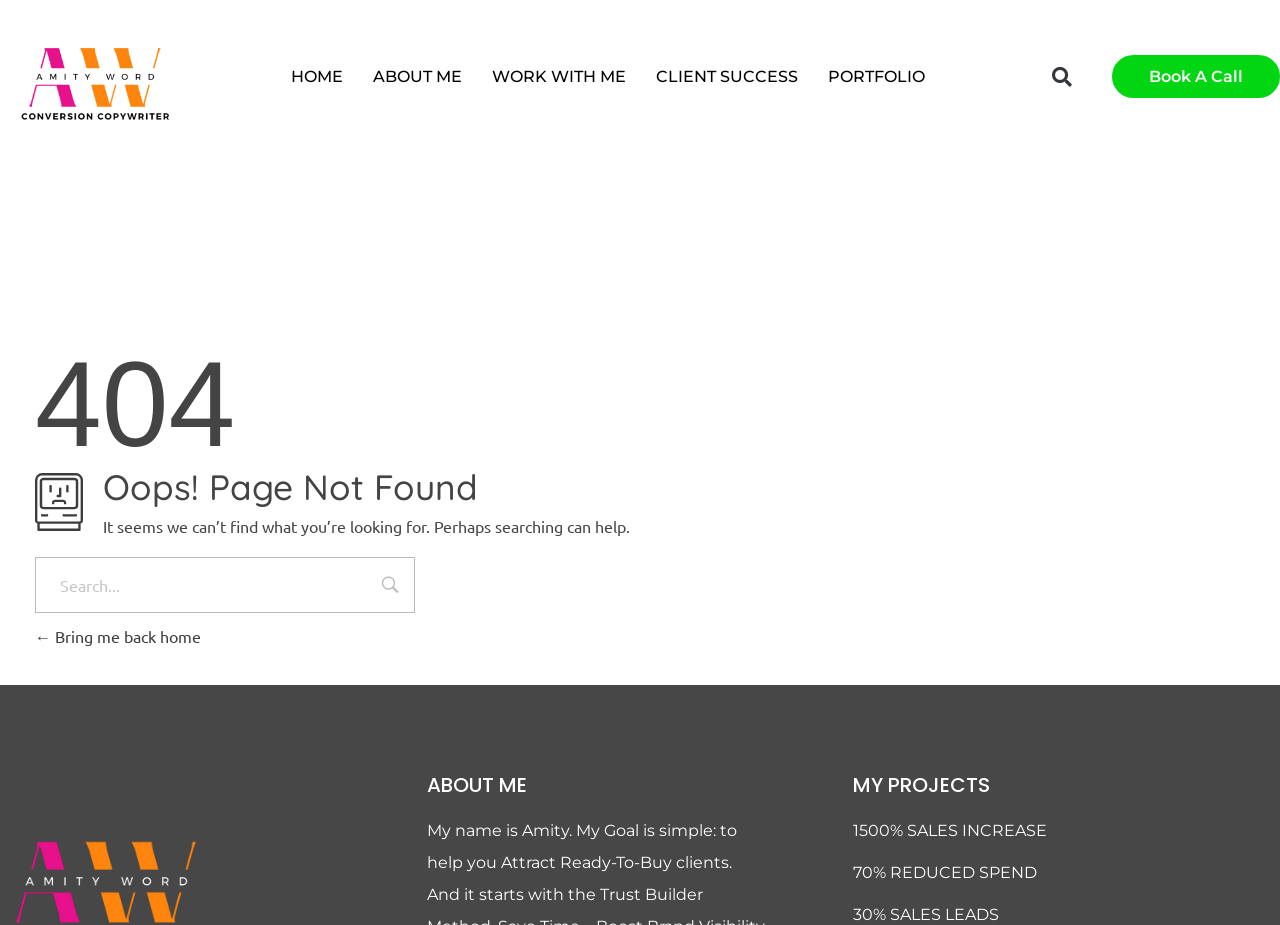Using the given description, provide the bounding box coordinates formatted as (top-left x, top-left y, bottom-right x, bottom-right y), with all values being floating point numbers between 0 and 1. Description: Search

[0.817, 0.065, 0.843, 0.101]